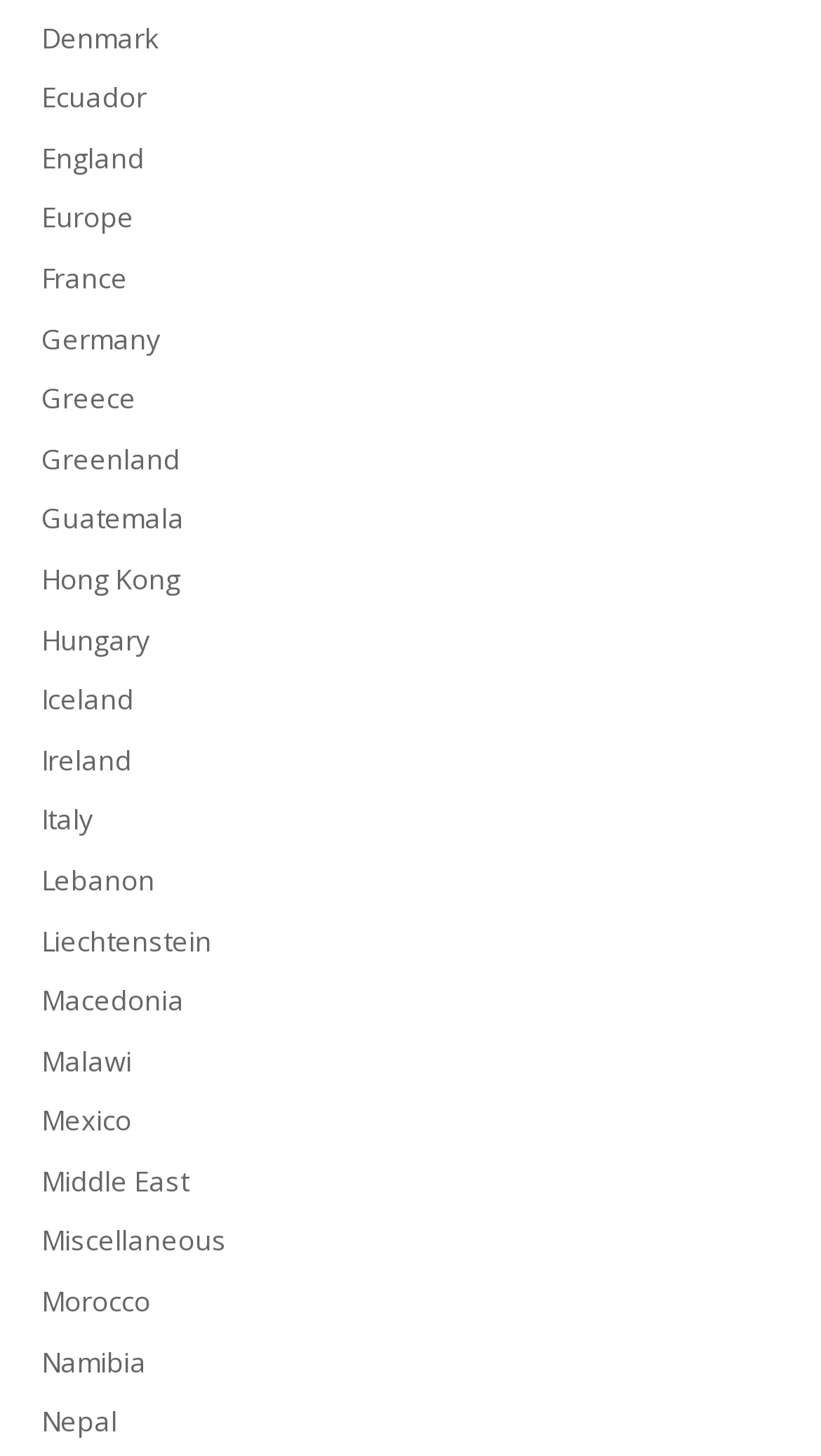Show me the bounding box coordinates of the clickable region to achieve the task as per the instruction: "visit Denmark".

[0.05, 0.012, 0.194, 0.038]